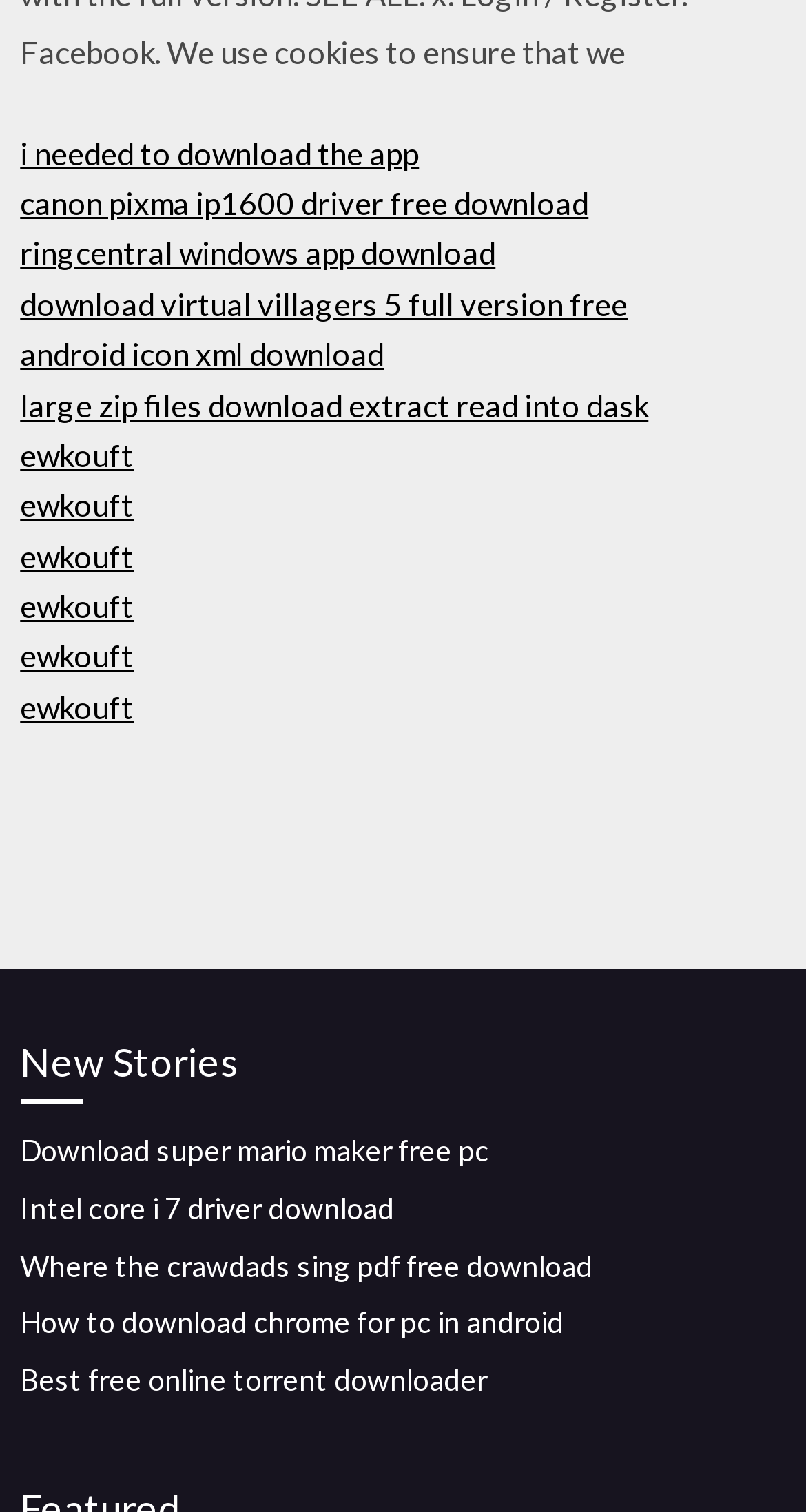Please respond to the question with a concise word or phrase:
Can I download Super Mario Maker for free?

Yes